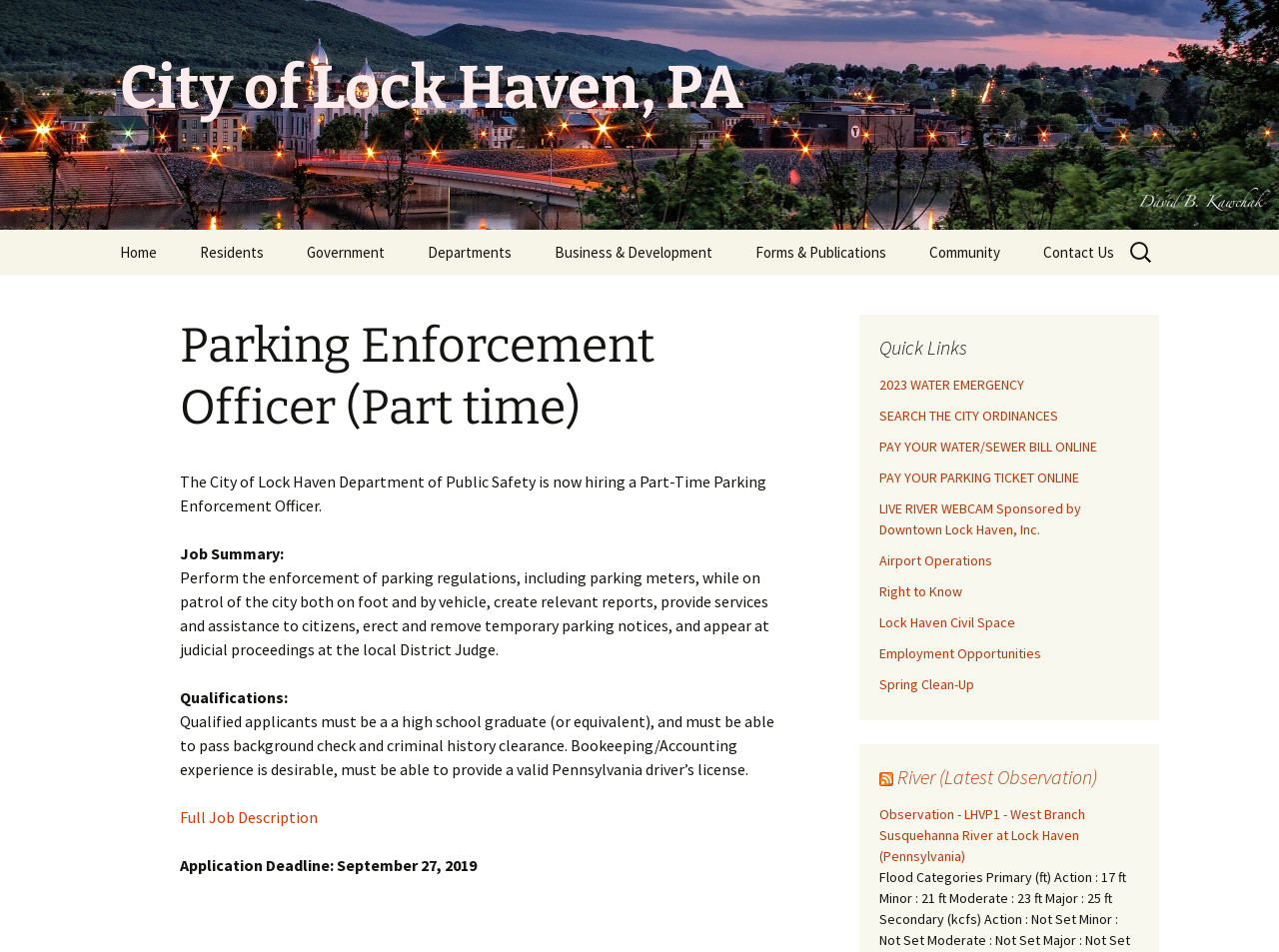What is the category of 'Bicycle Safety' under?
Please respond to the question with as much detail as possible.

I found the answer by examining the link 'Bicycle Safety' which is a sub-link under the main link 'Resources'.